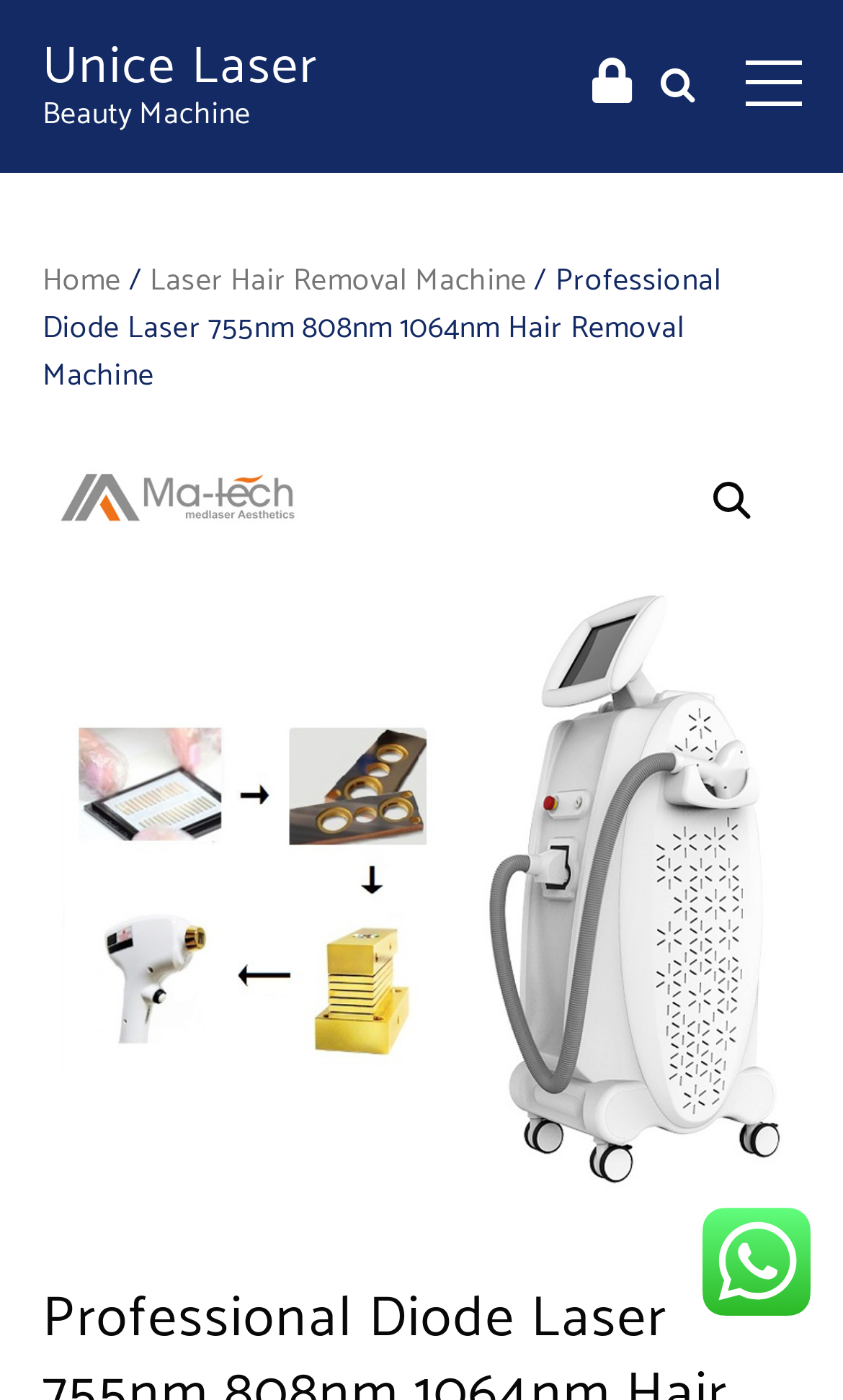Write a detailed summary of the webpage, including text, images, and layout.

The webpage is about a professional diode laser hair removal machine. At the top left, there is a heading "Unice Laser" with a link to the same name. Below it, there is a static text "Beauty Machine". On the top right, there is a link with no text, and next to it, there is a link with a shopping cart icon.

The main navigation menu is located at the top left, with links to "Home" and "Laser Hair Removal Machine", separated by a slash. The title of the product, "Professional Diode Laser 755nm 808nm 1064nm Hair Removal Machine", is displayed below the navigation menu.

A large image of the product takes up most of the page, spanning from the top to the bottom, and from the left to the right. There is a search icon at the top right corner of the image. At the bottom right, there is a small image, possibly a logo or a certification mark.

Overall, the webpage is focused on showcasing the product, with a clear title, a prominent image, and minimal navigation options.